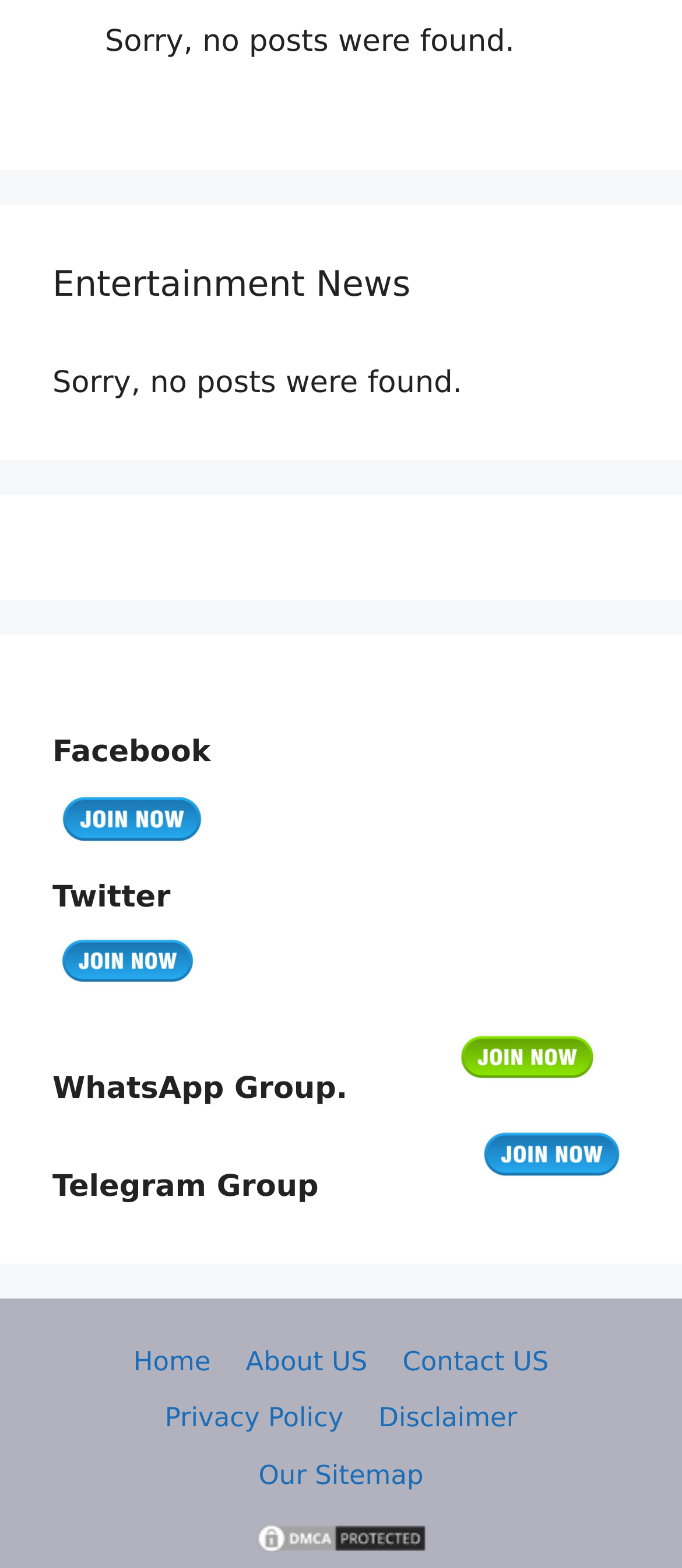Find the bounding box of the UI element described as follows: "parent_node: WhatsApp Group.".

[0.661, 0.683, 0.884, 0.705]